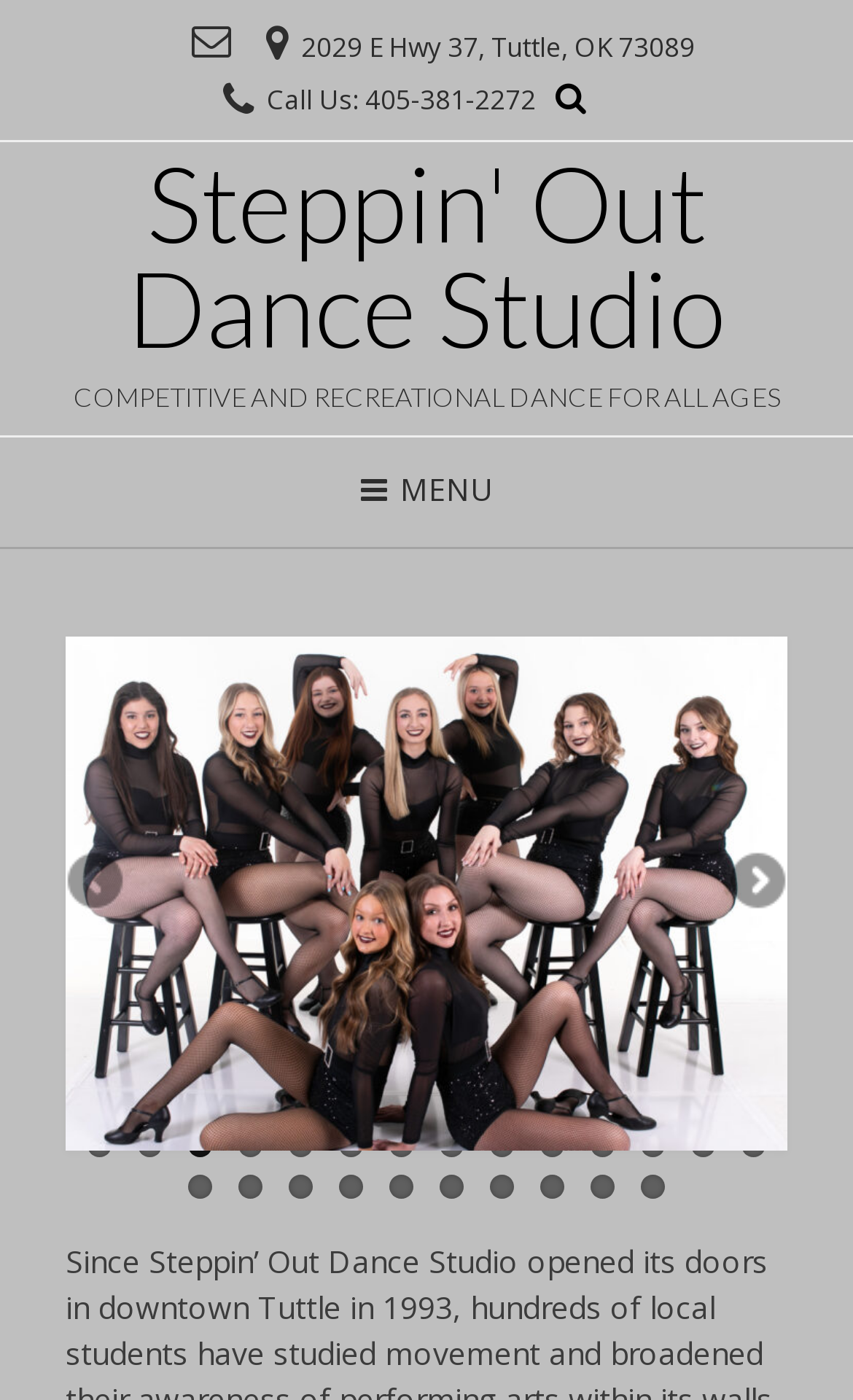Identify the bounding box coordinates of the element that should be clicked to fulfill this task: "Visit the studio's homepage". The coordinates should be provided as four float numbers between 0 and 1, i.e., [left, top, right, bottom].

[0.077, 0.108, 0.923, 0.258]